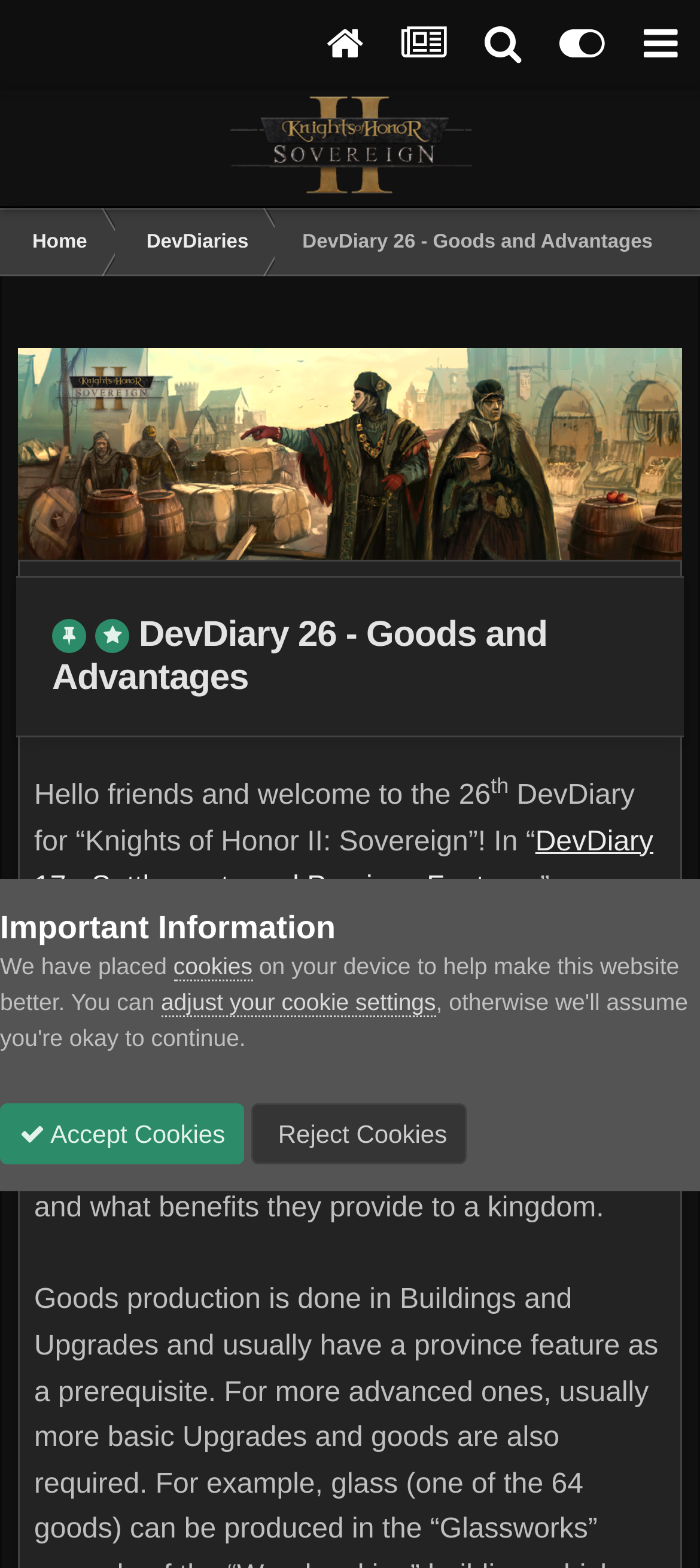Identify the bounding box coordinates of the HTML element based on this description: "adjust your cookie settings".

[0.23, 0.631, 0.623, 0.649]